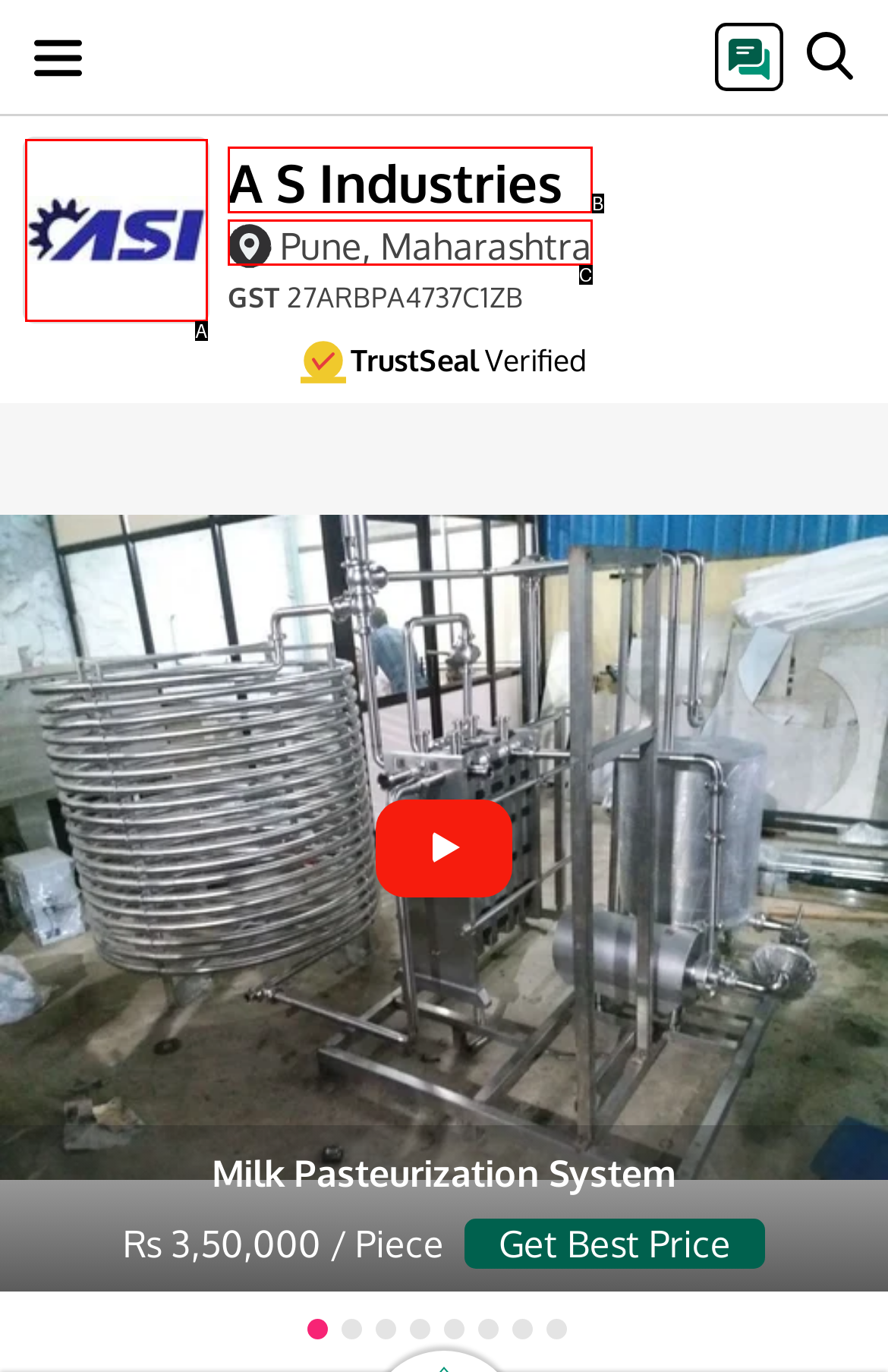Choose the HTML element that best fits the given description: A S Industries. Answer by stating the letter of the option.

B